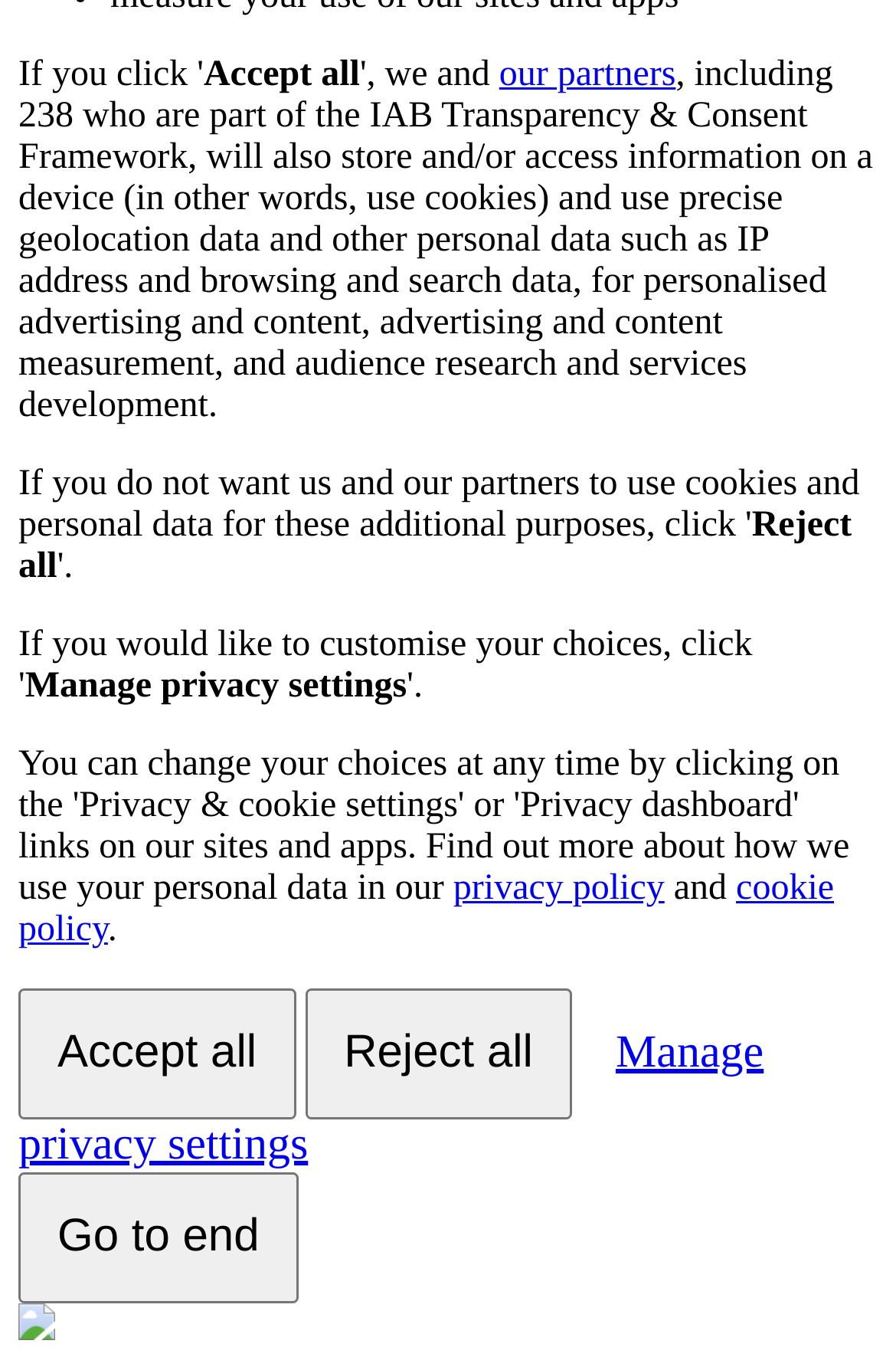Identify the bounding box coordinates for the UI element mentioned here: "Accept all". Provide the coordinates as four float values between 0 and 1, i.e., [left, top, right, bottom].

[0.021, 0.721, 0.33, 0.817]